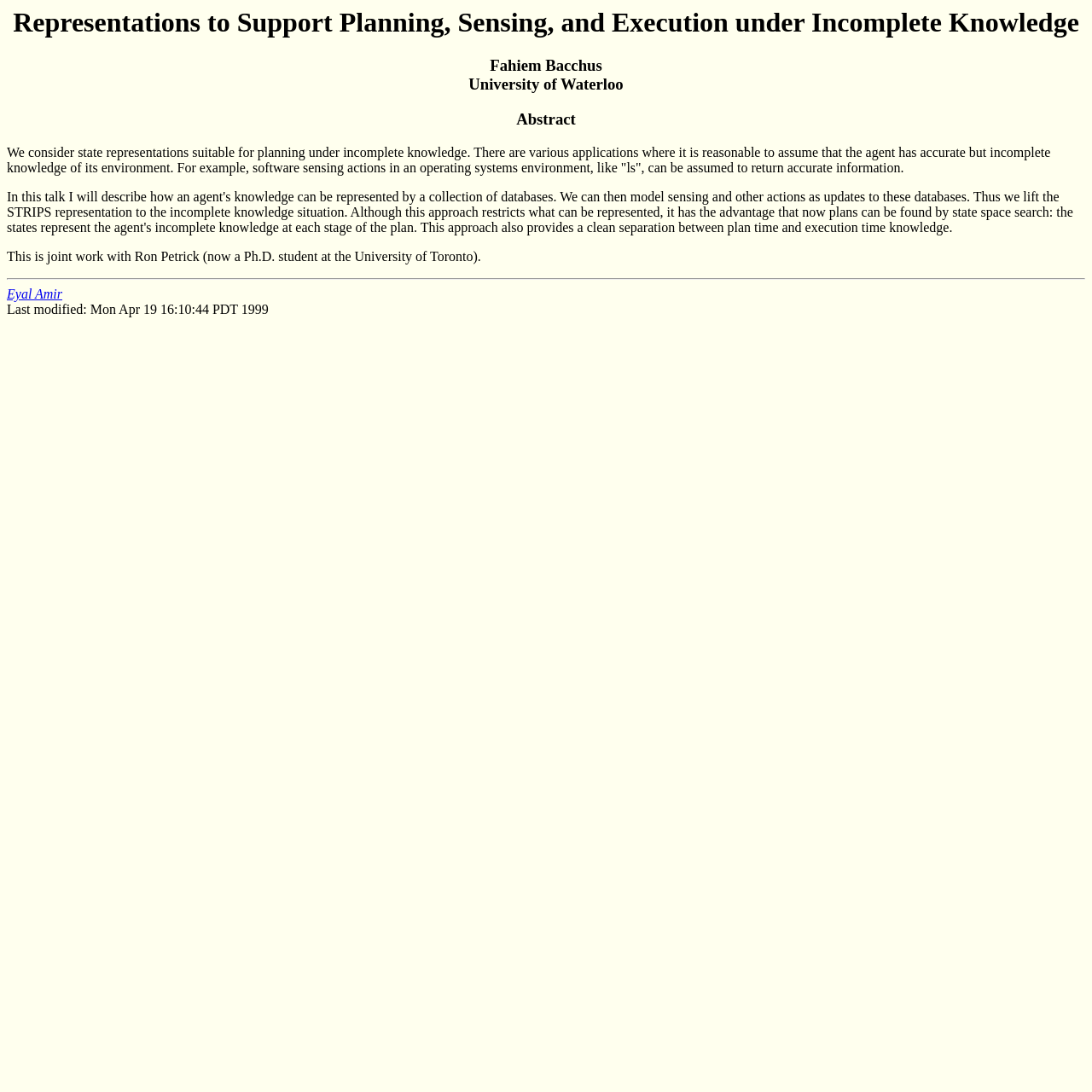Please find the bounding box coordinates in the format (top-left x, top-left y, bottom-right x, bottom-right y) for the given element description. Ensure the coordinates are floating point numbers between 0 and 1. Description: Eyal Amir

[0.006, 0.262, 0.057, 0.276]